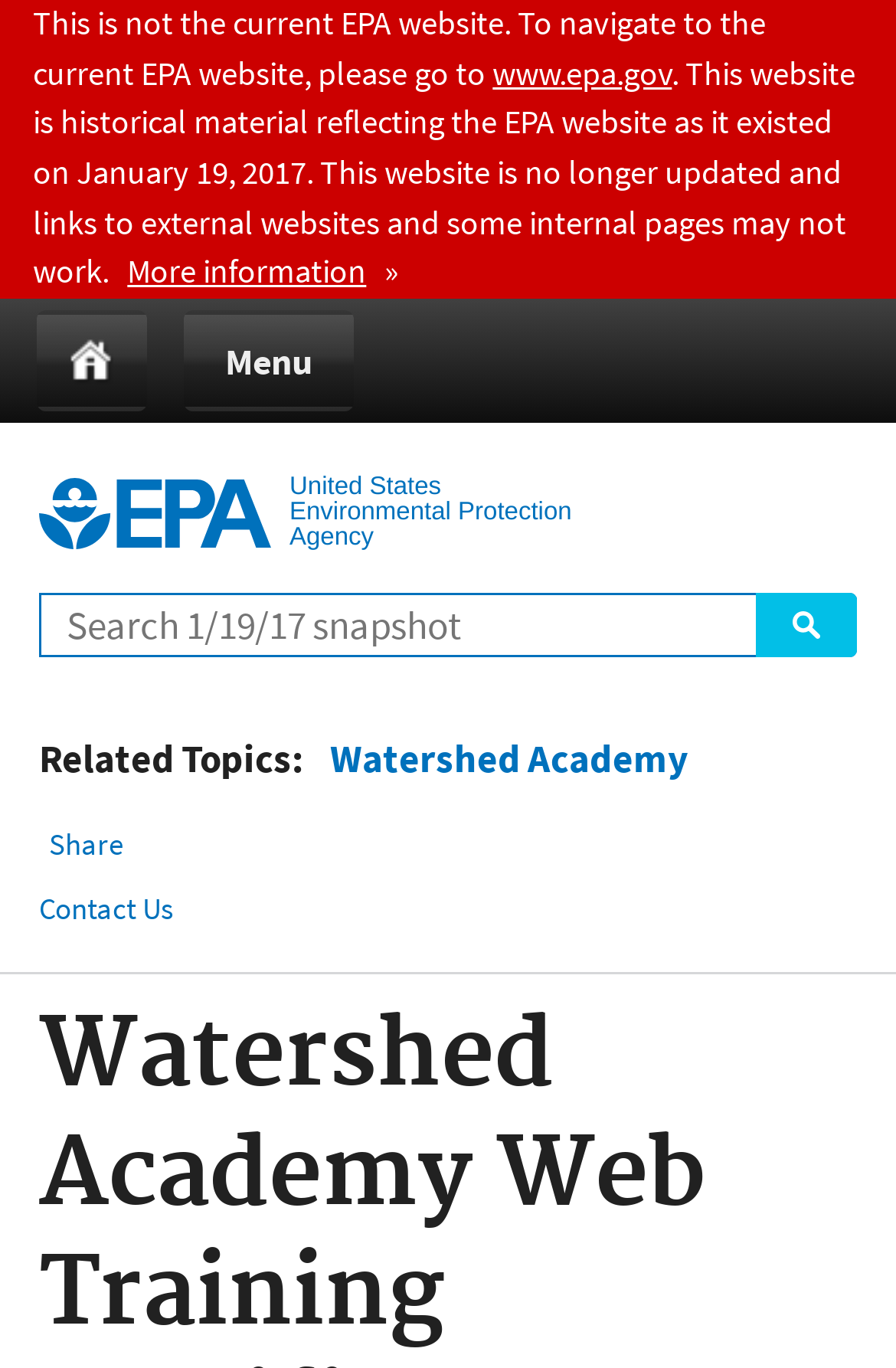Identify the bounding box coordinates of the clickable region necessary to fulfill the following instruction: "Visit the current EPA website". The bounding box coordinates should be four float numbers between 0 and 1, i.e., [left, top, right, bottom].

[0.55, 0.038, 0.75, 0.068]